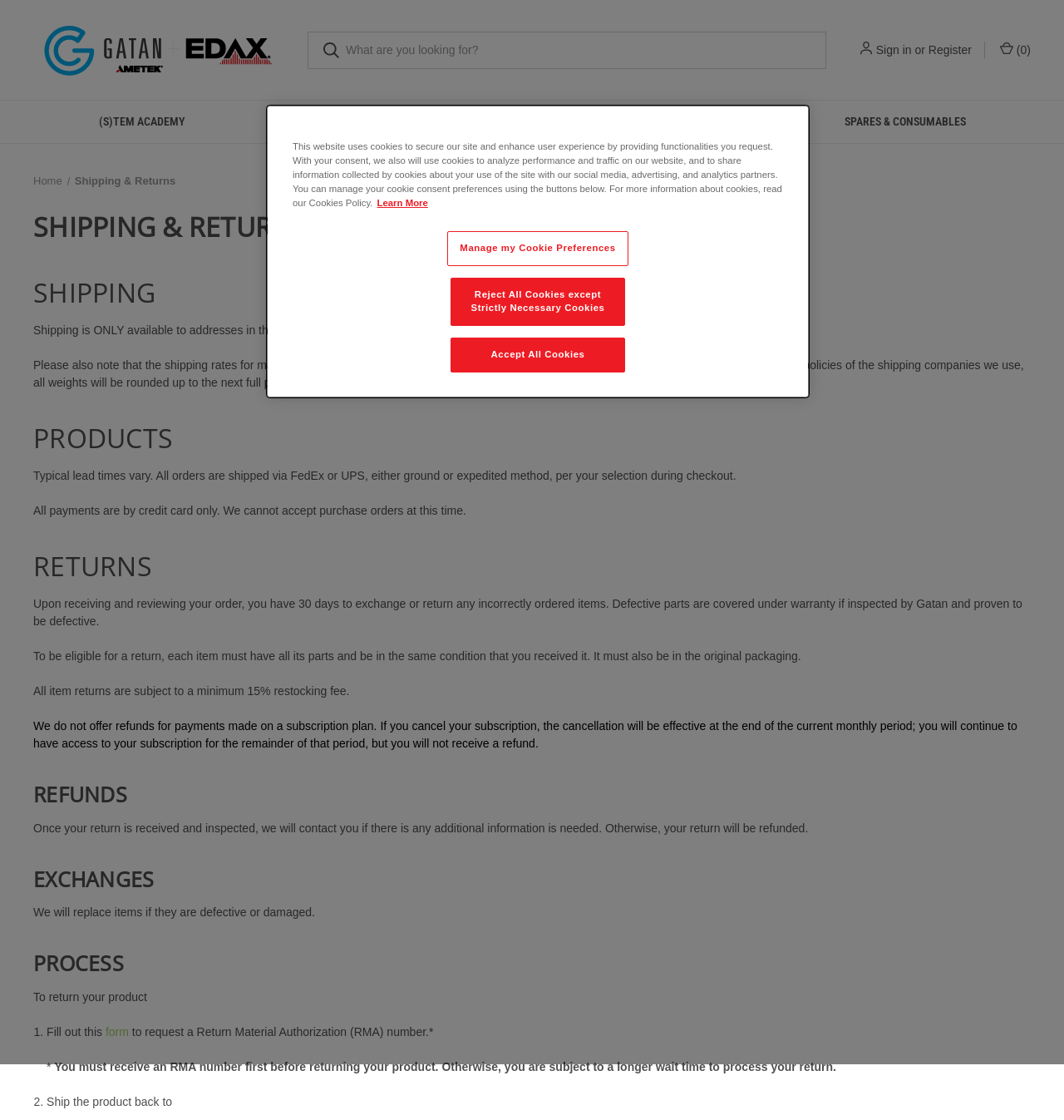What is the minimum restocking fee?
Based on the image content, provide your answer in one word or a short phrase.

15%